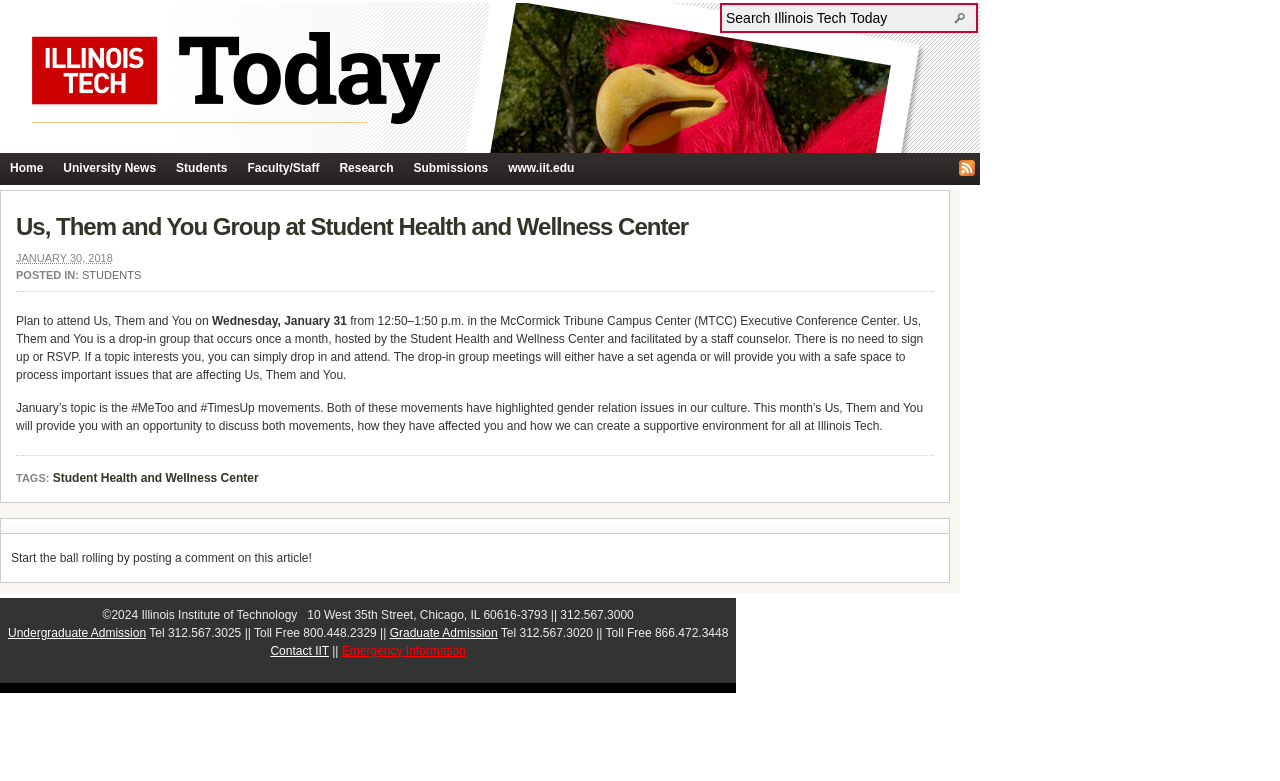Determine the bounding box coordinates of the clickable region to execute the instruction: "Visit the Us, Them and You Group at Student Health and Wellness Center page". The coordinates should be four float numbers between 0 and 1, denoted as [left, top, right, bottom].

[0.012, 0.273, 0.538, 0.307]